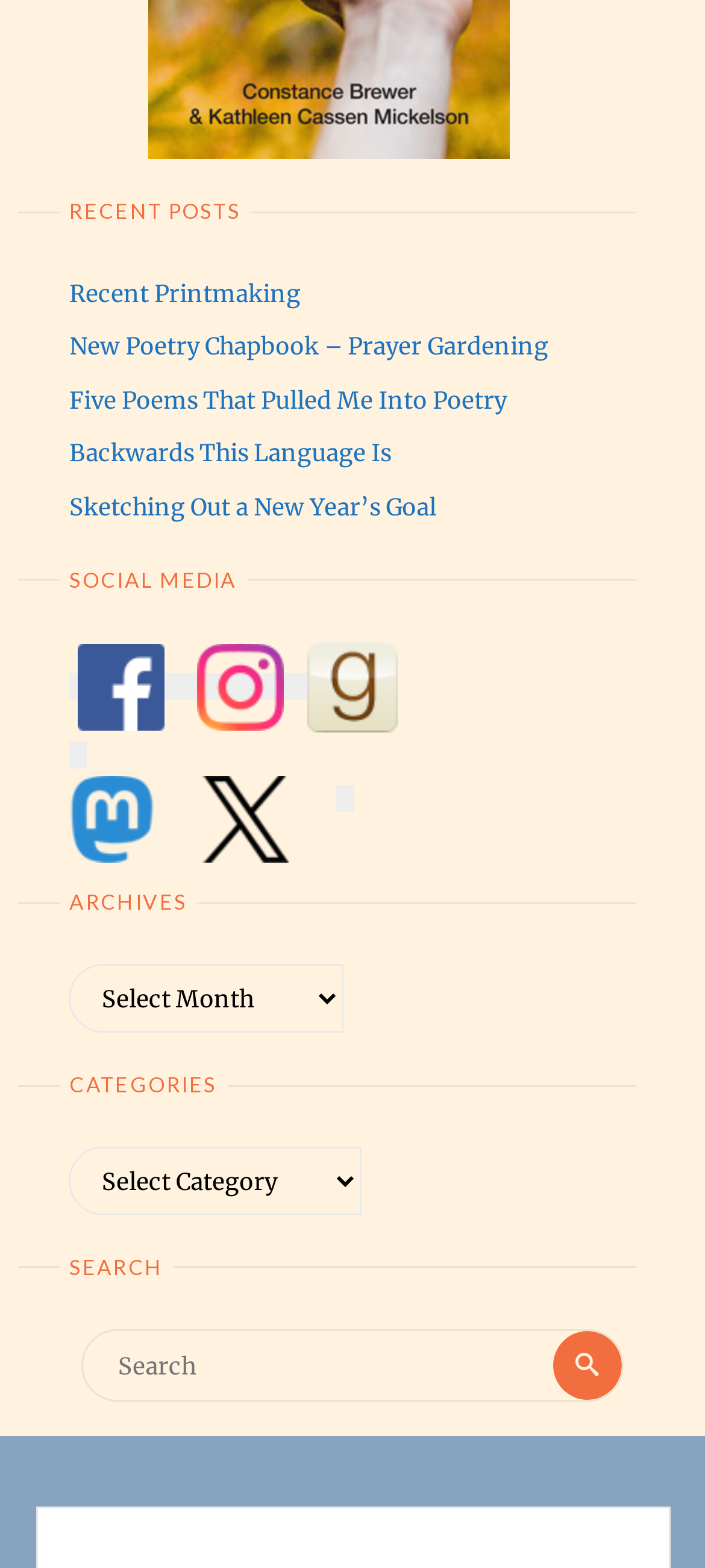How many social media links are there?
Provide a comprehensive and detailed answer to the question.

I counted the number of links under the 'SOCIAL MEDIA' heading, which are three links with no text, and there are 3 links in total.